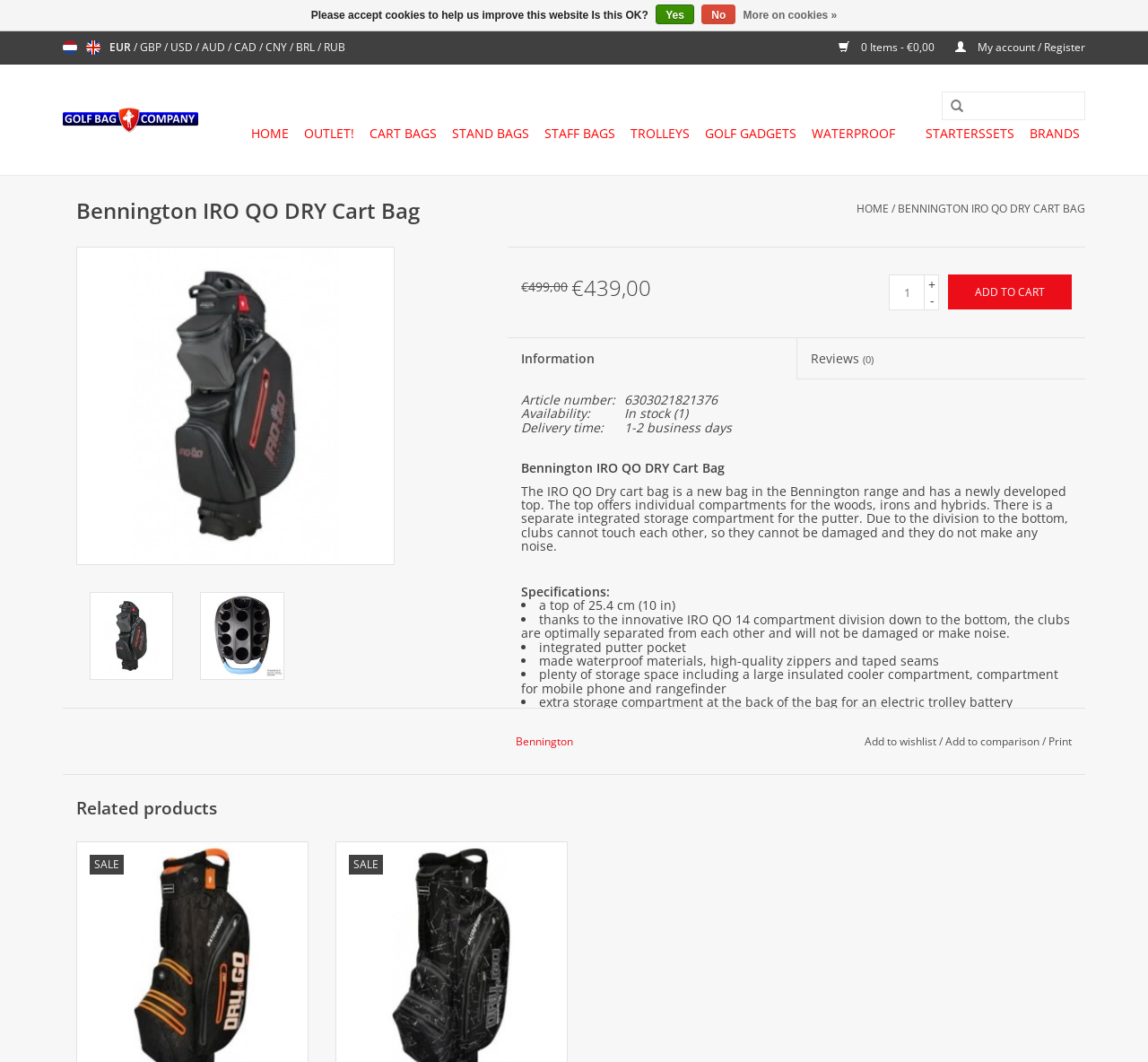What is the material of the Bennington IRO QO DRY Cart Bag?
Provide a detailed answer to the question using information from the image.

The Bennington IRO QO DRY Cart Bag is made of waterproof materials, which are designed to keep the bag and its contents dry in wet conditions.